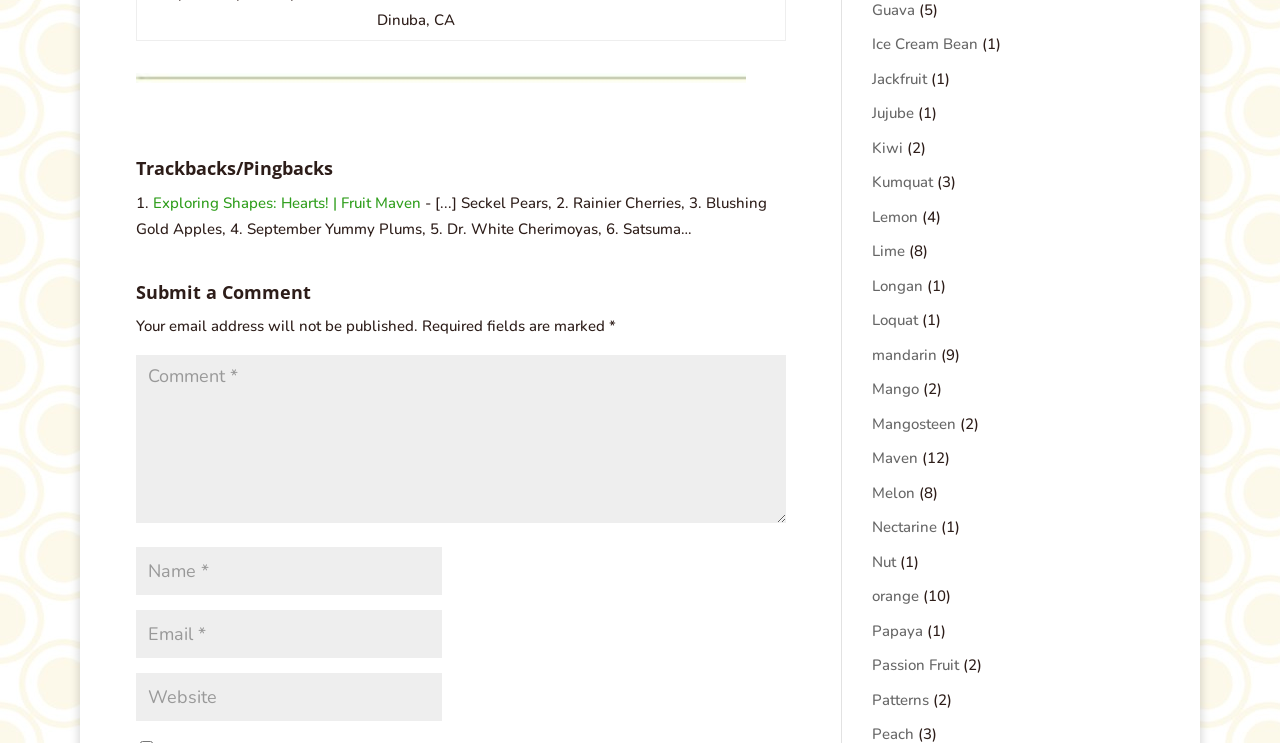How many fields are required in the comment form?
Refer to the image and provide a thorough answer to the question.

The comment form at the bottom of the webpage has three required fields: Name, Email, and Comment. These fields are marked with an asterisk (*) and are required to be filled in before submitting the comment.